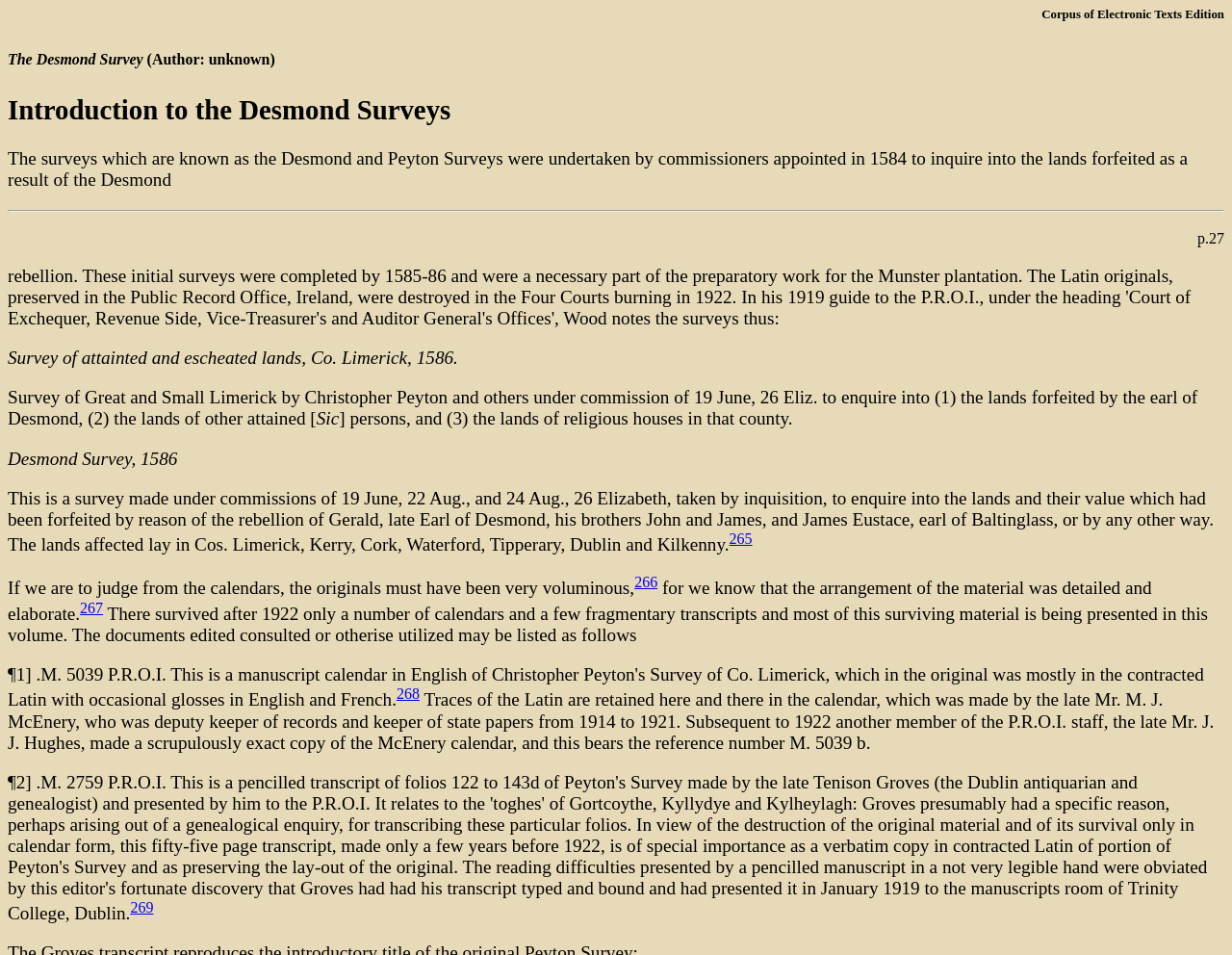What is the reference number of the McEnery calendar?
Using the image, answer in one word or phrase.

M. 5039 b